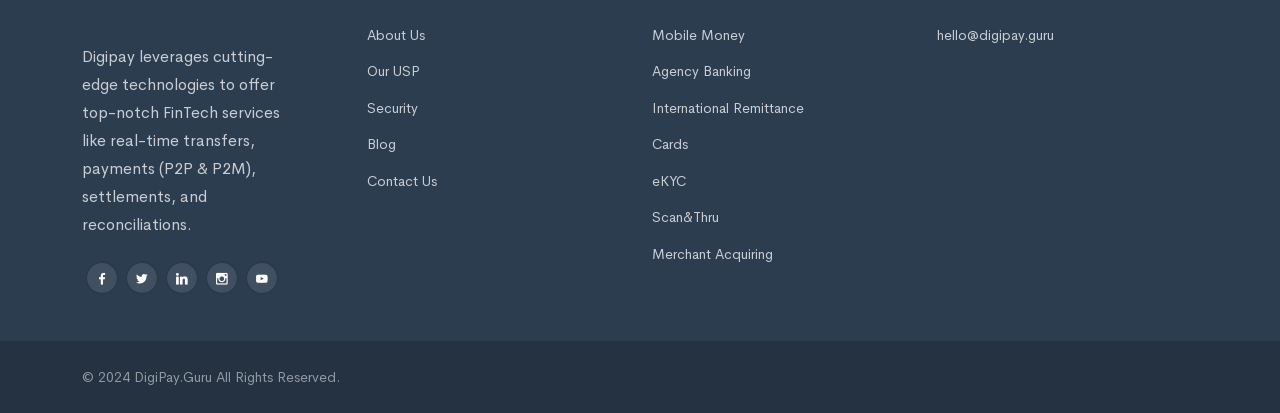Provide the bounding box coordinates of the section that needs to be clicked to accomplish the following instruction: "visit About Us page."

[0.287, 0.041, 0.332, 0.129]